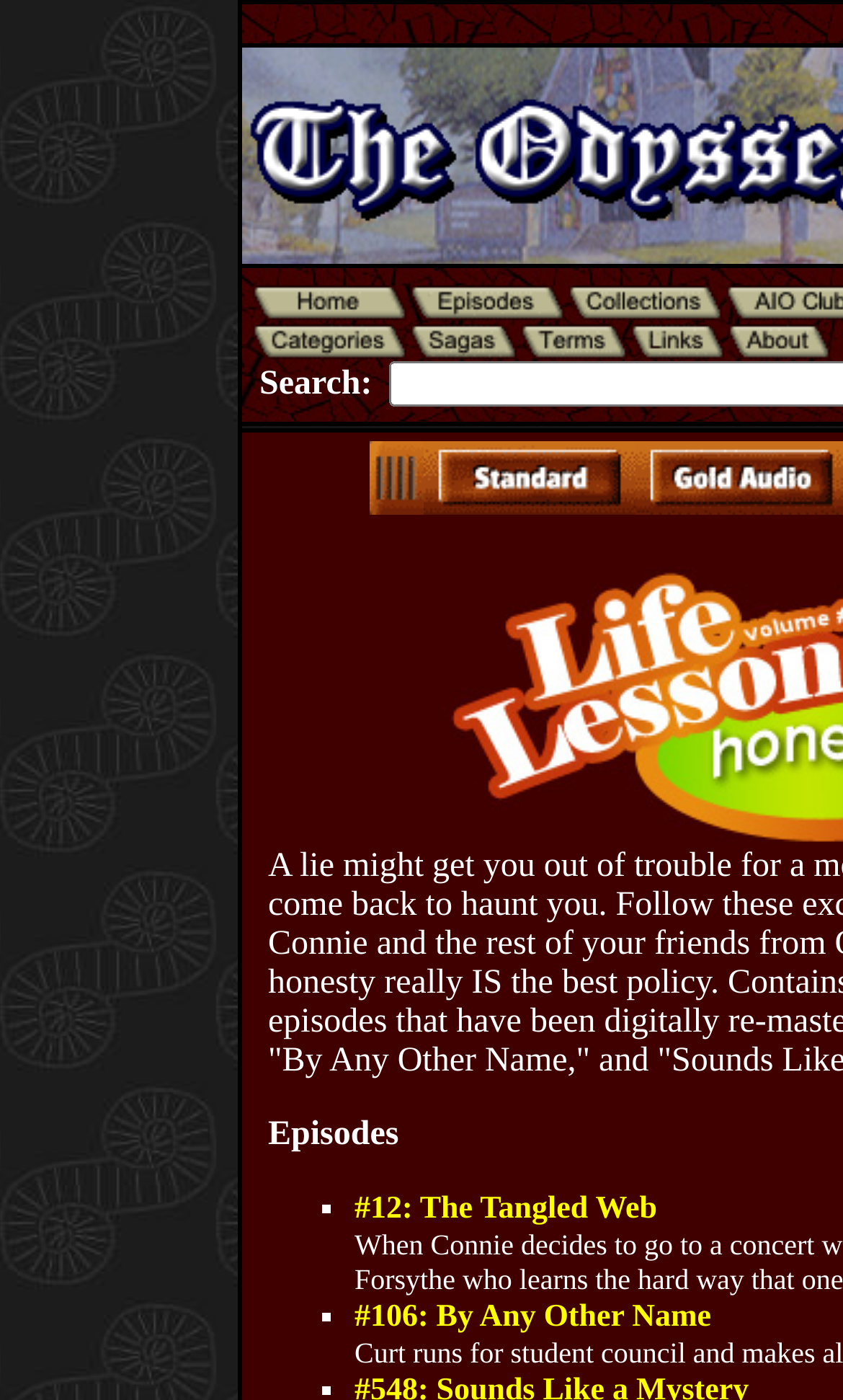Find the bounding box coordinates of the element I should click to carry out the following instruction: "Browse the categories".

[0.503, 0.348, 0.754, 0.374]